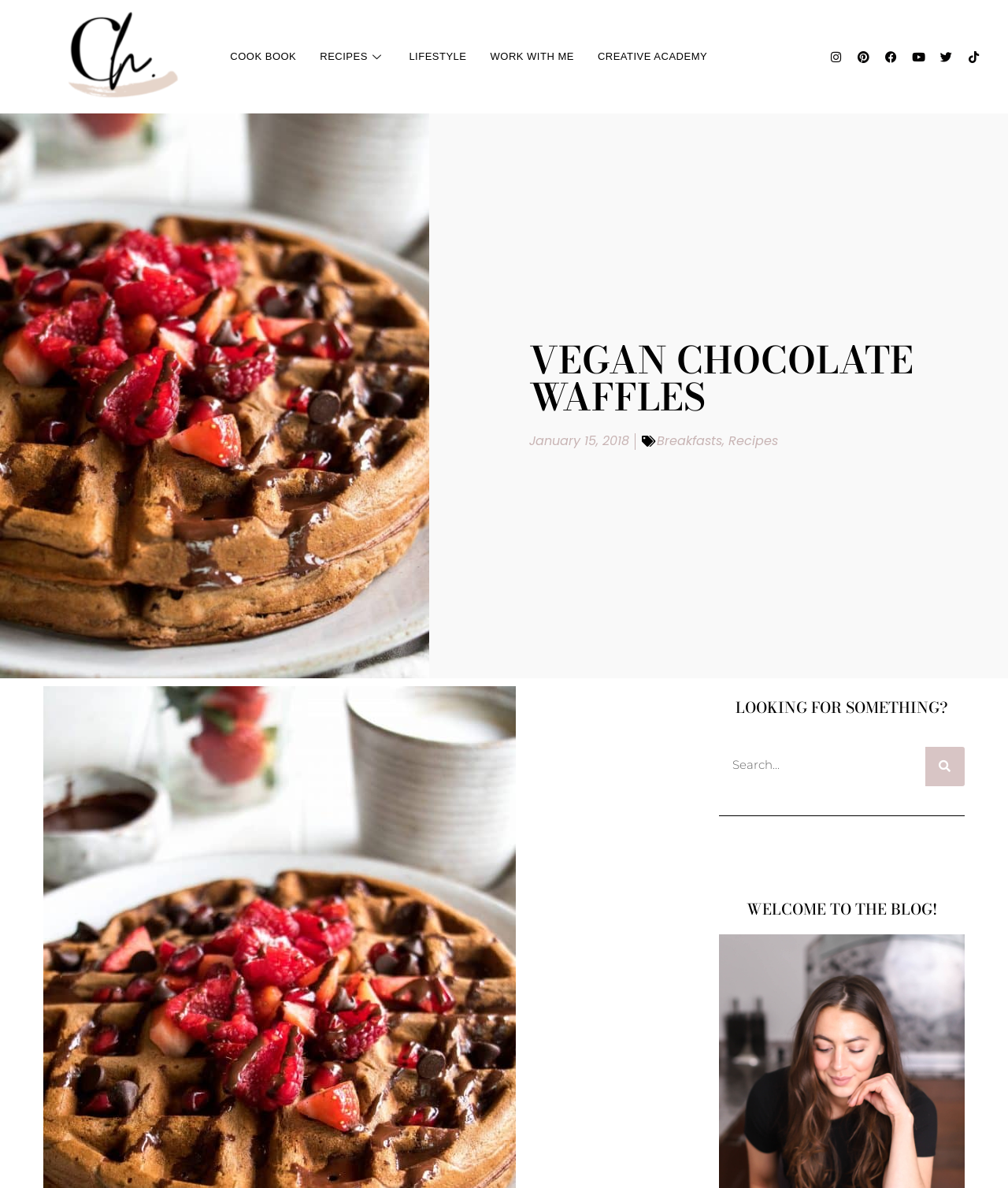Can you show the bounding box coordinates of the region to click on to complete the task described in the instruction: "click on COOK BOOK"?

[0.217, 0.021, 0.306, 0.074]